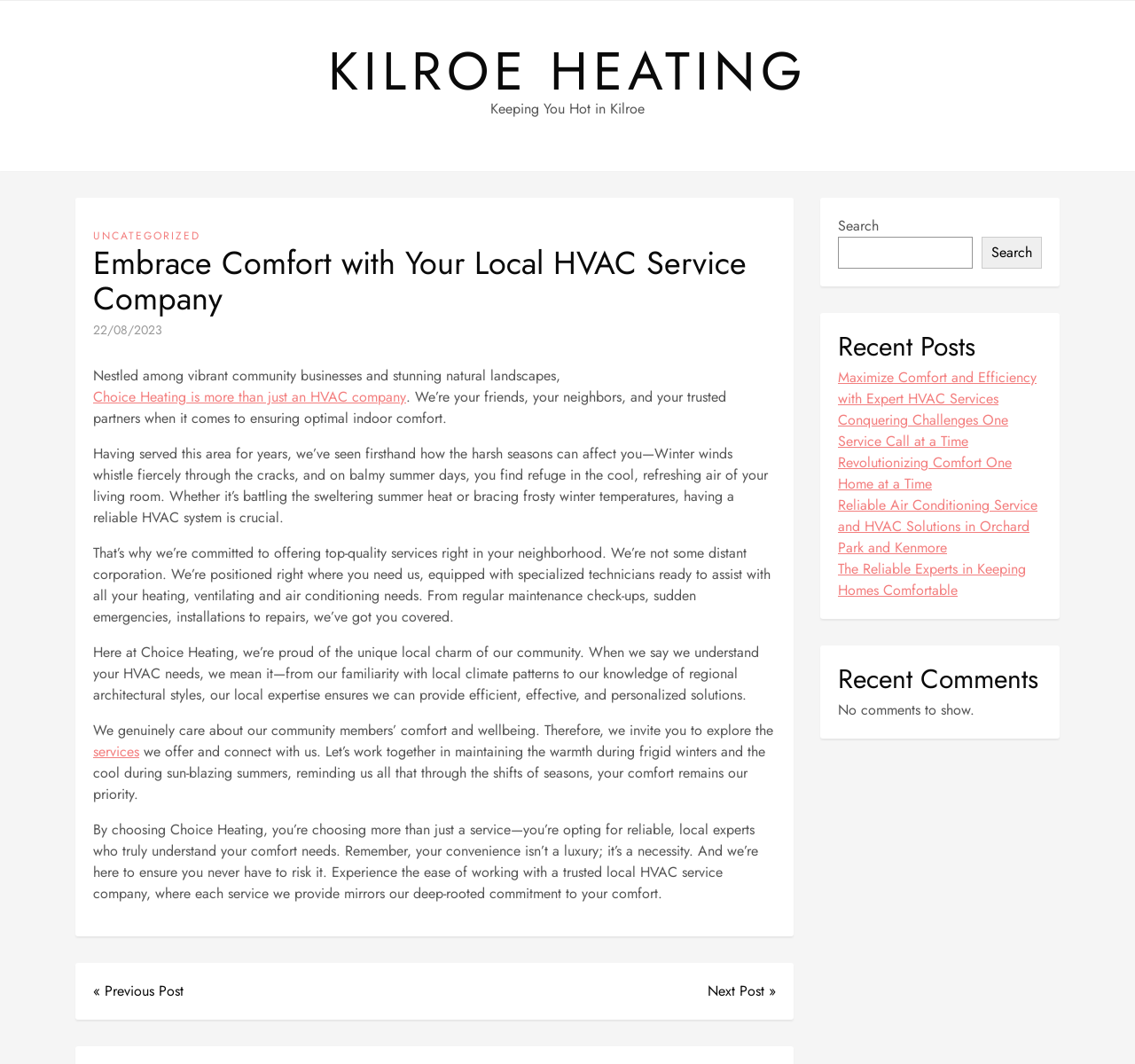What is the tone of the company's message? Based on the image, give a response in one word or a short phrase.

Friendly and caring